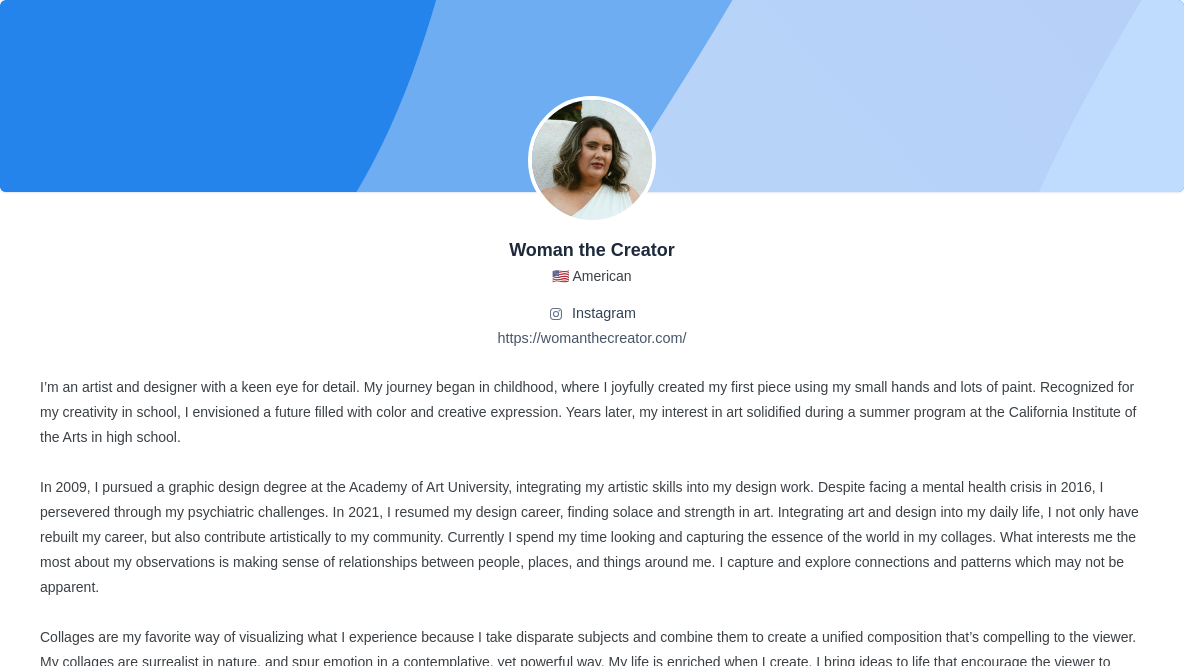What degree did the artist earn?
Look at the image and respond to the question as thoroughly as possible.

According to the caption, the artist earned a graphic design degree from the Academy of Art University, which is mentioned in the description of her educational background.